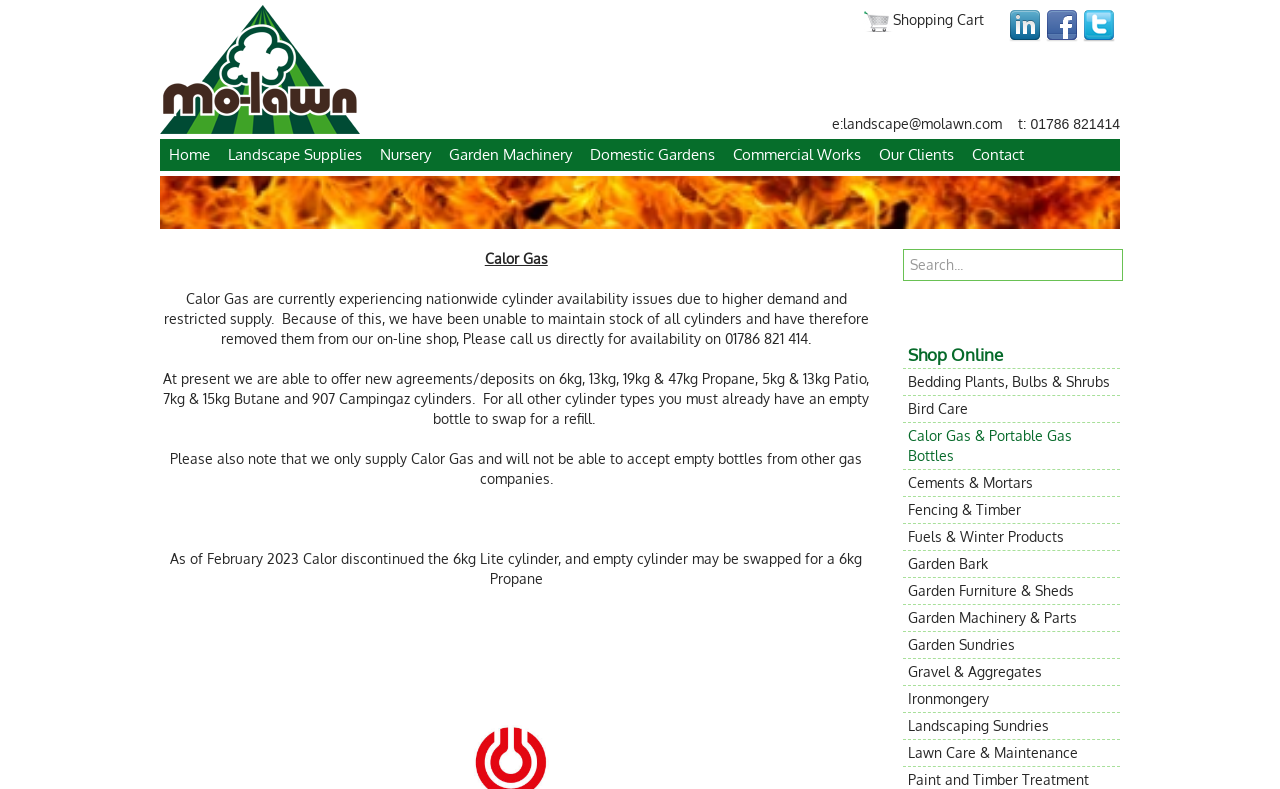What is the company experiencing nationwide?
Please answer the question with a detailed response using the information from the screenshot.

Based on the webpage content, Calor Gas is currently experiencing nationwide cylinder availability issues due to higher demand and restricted supply.